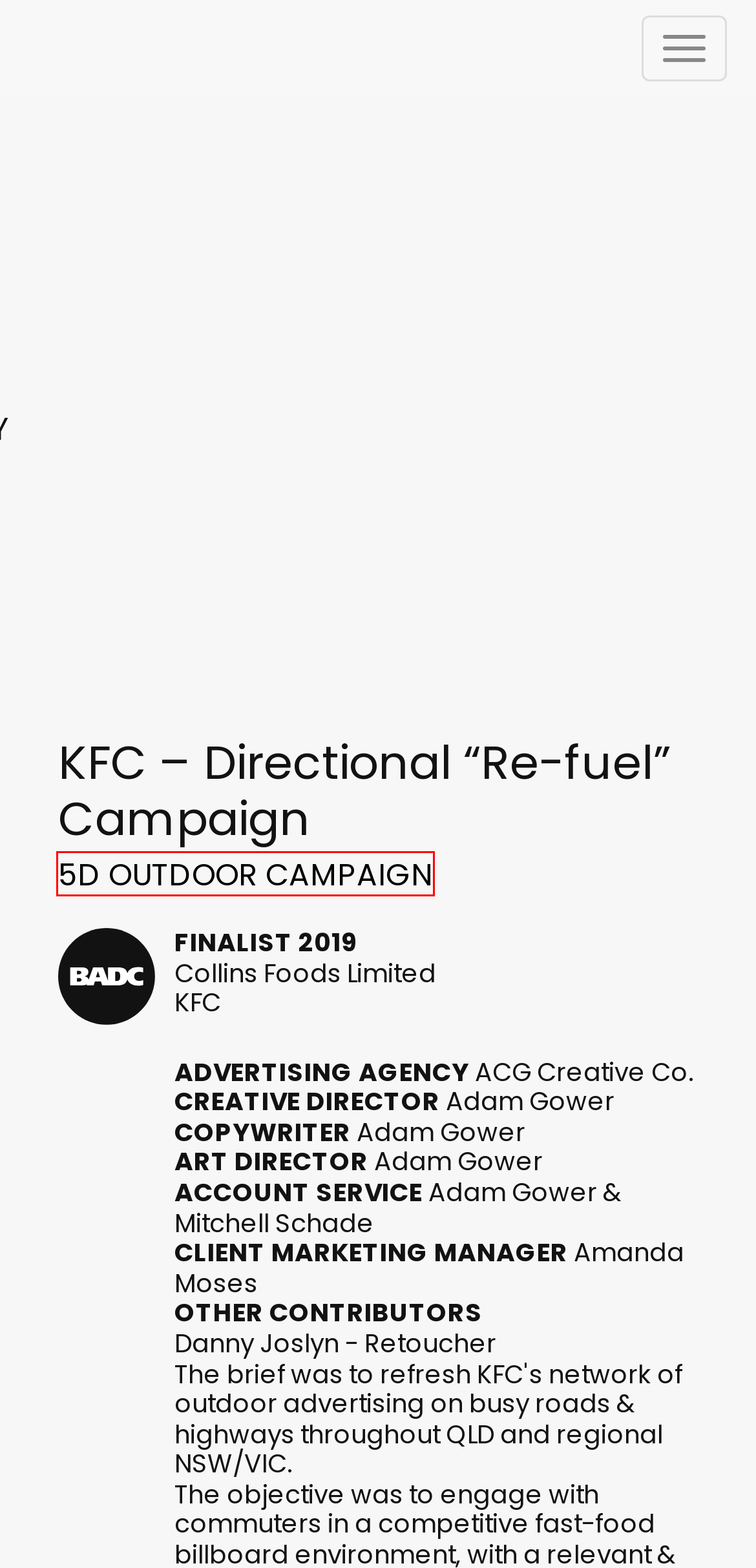Examine the webpage screenshot and identify the UI element enclosed in the red bounding box. Pick the webpage description that most accurately matches the new webpage after clicking the selected element. Here are the candidates:
A. Join BADC | BADC
B. Medal Category: 5D Outdoor campaign | BADC
C. Who’s BAD(C)? | BADC
D. Cart | BADC
E. Category: Upcoming events | BADC
F. Contact | BADC
G. Archives: Medals | BADC
H. My Account | BADC

B